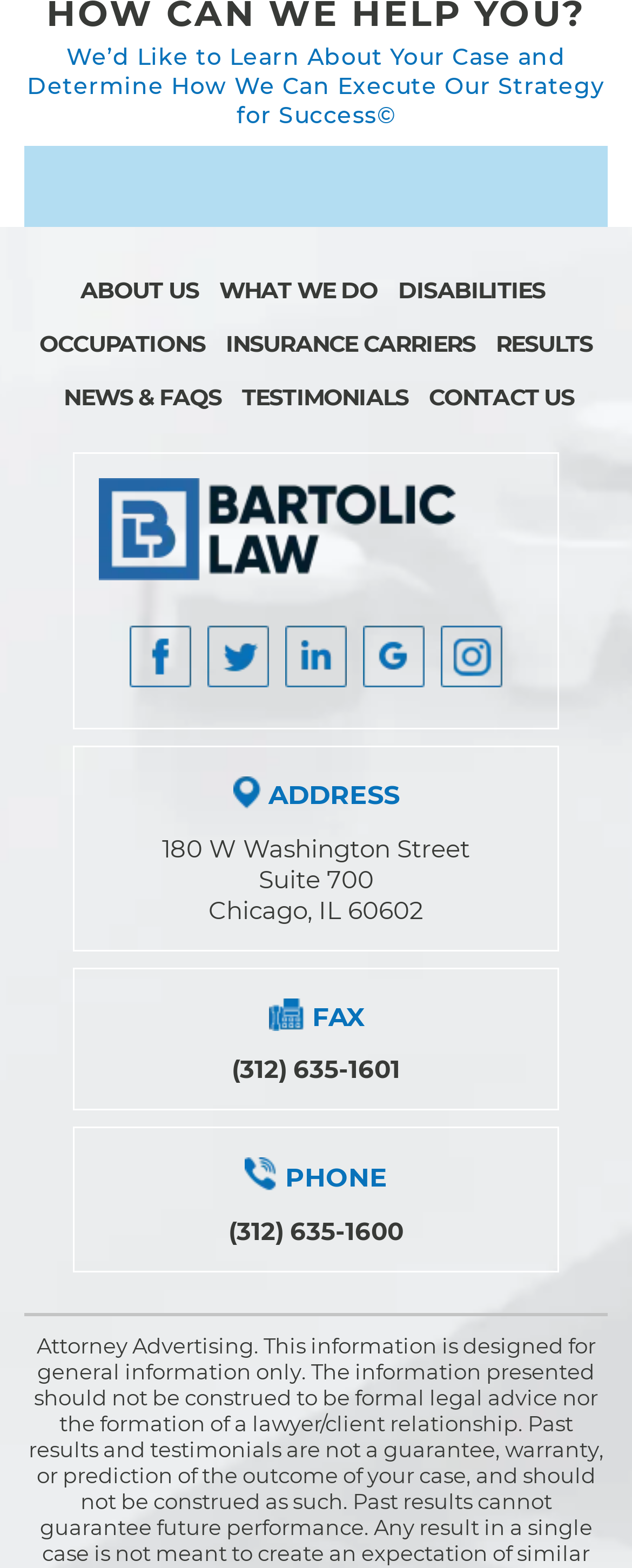Determine the bounding box coordinates of the clickable element to achieve the following action: 'Get the office ADDRESS'. Provide the coordinates as four float values between 0 and 1, formatted as [left, top, right, bottom].

[0.256, 0.531, 0.744, 0.59]